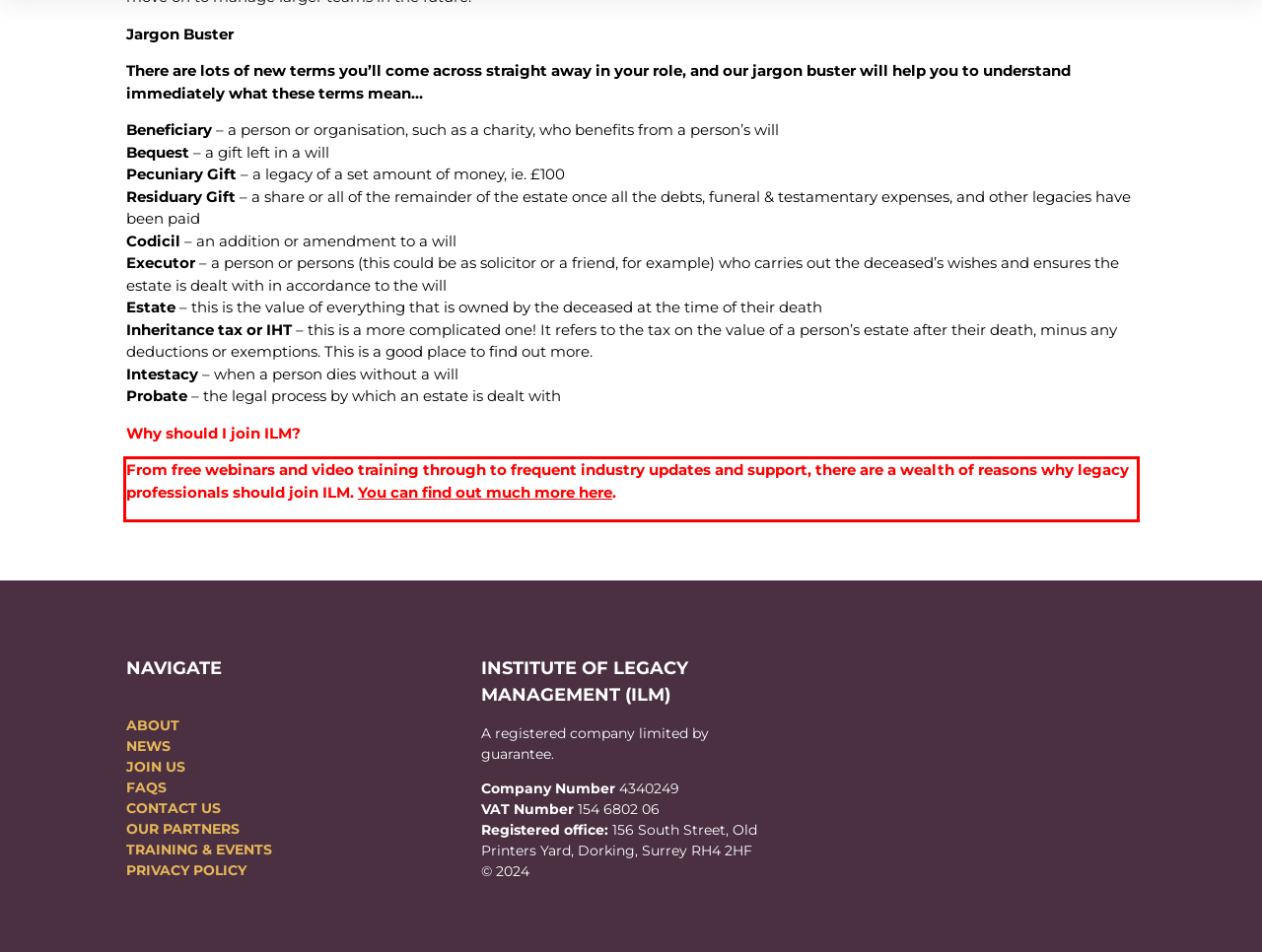You have a screenshot of a webpage with a red bounding box. Identify and extract the text content located inside the red bounding box.

From free webinars and video training through to frequent industry updates and support, there are a wealth of reasons why legacy professionals should join ILM. You can find out much more here.